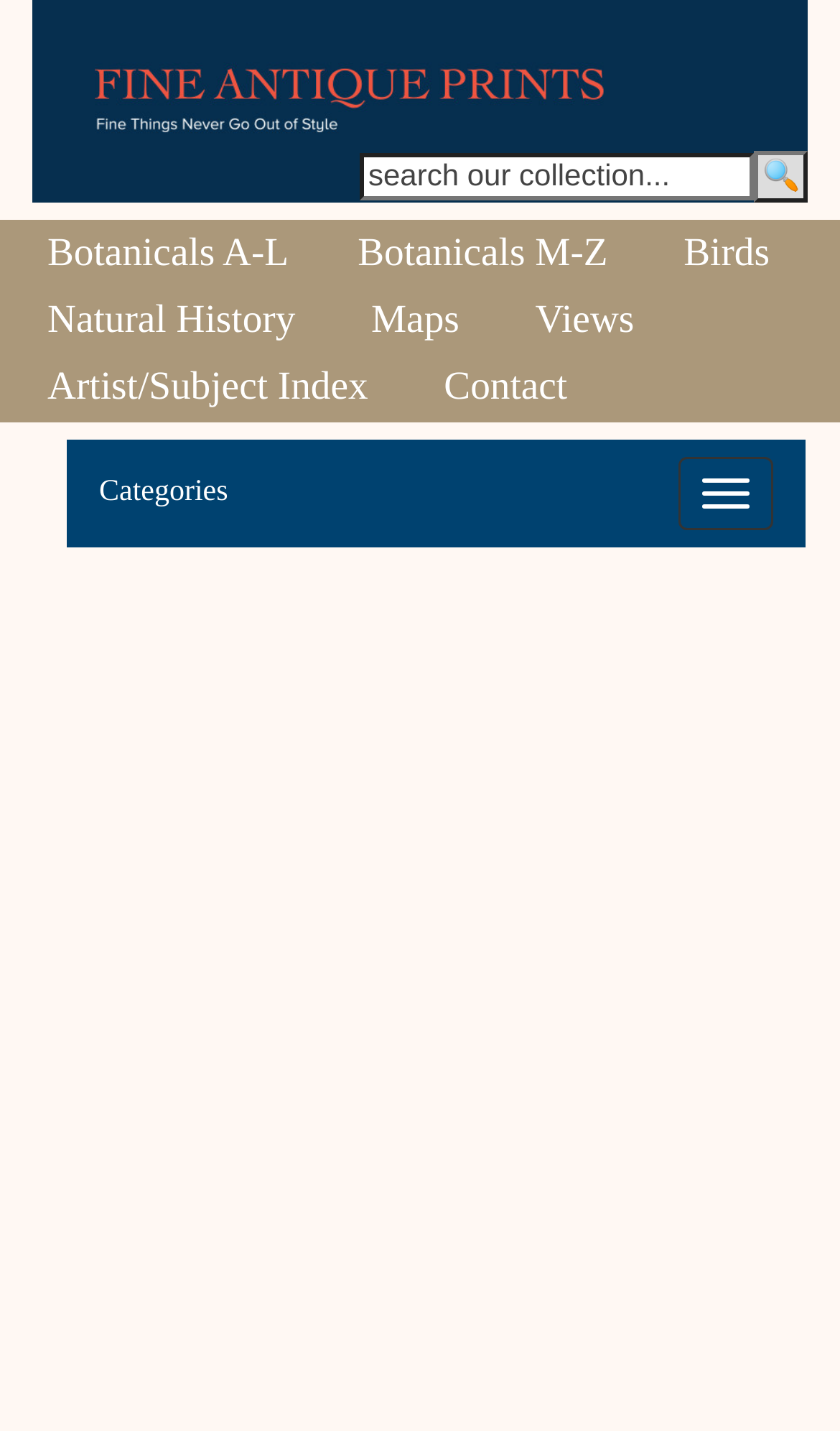Refer to the image and provide an in-depth answer to the question:
Is there a contact link?

The contact link is located below the category list, and it is the 2nd last link. It is labeled as 'Contact'.